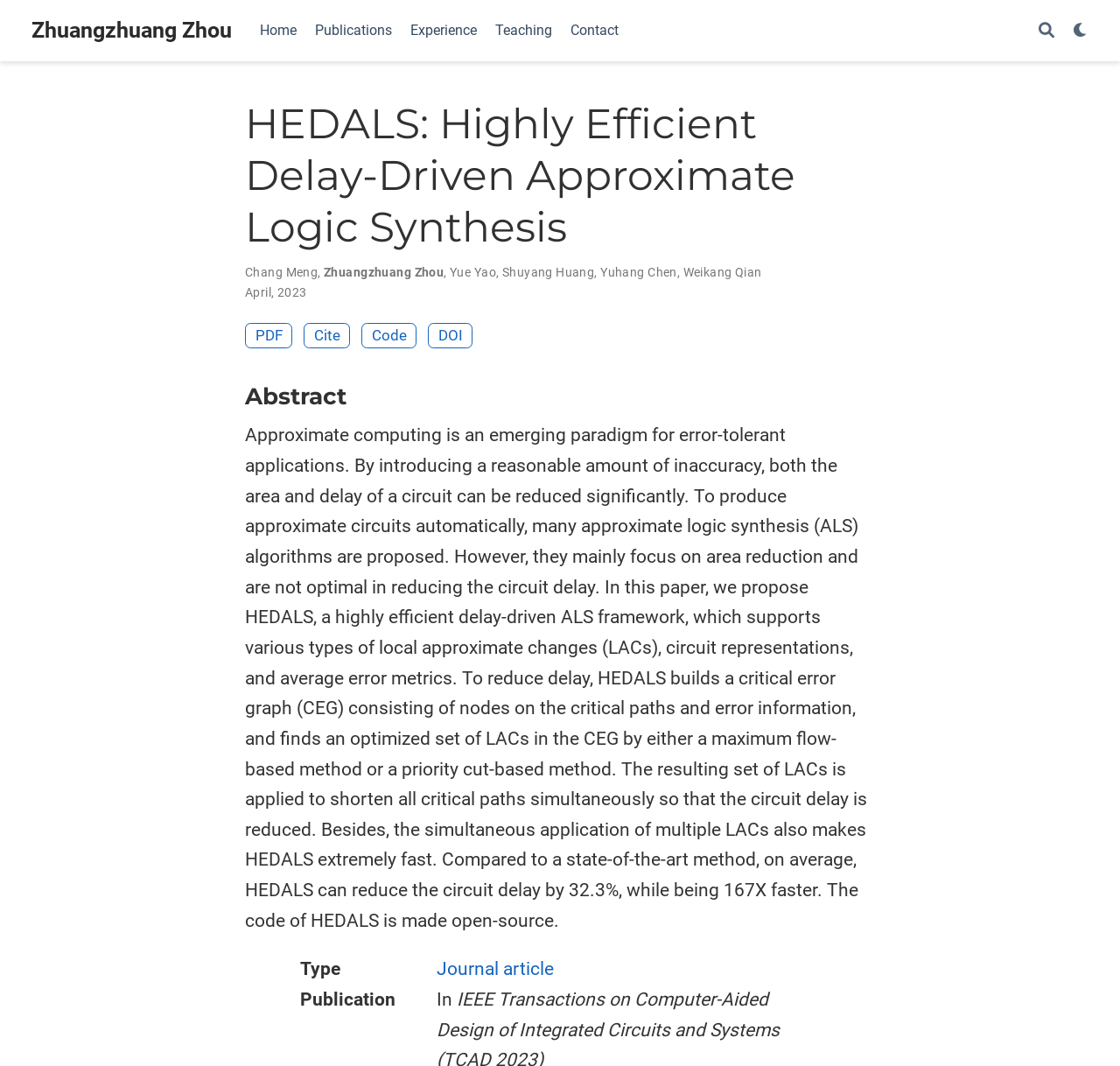Identify the bounding box for the described UI element. Provide the coordinates in (top-left x, top-left y, bottom-right x, bottom-right y) format with values ranging from 0 to 1: Journal article

[0.39, 0.899, 0.494, 0.919]